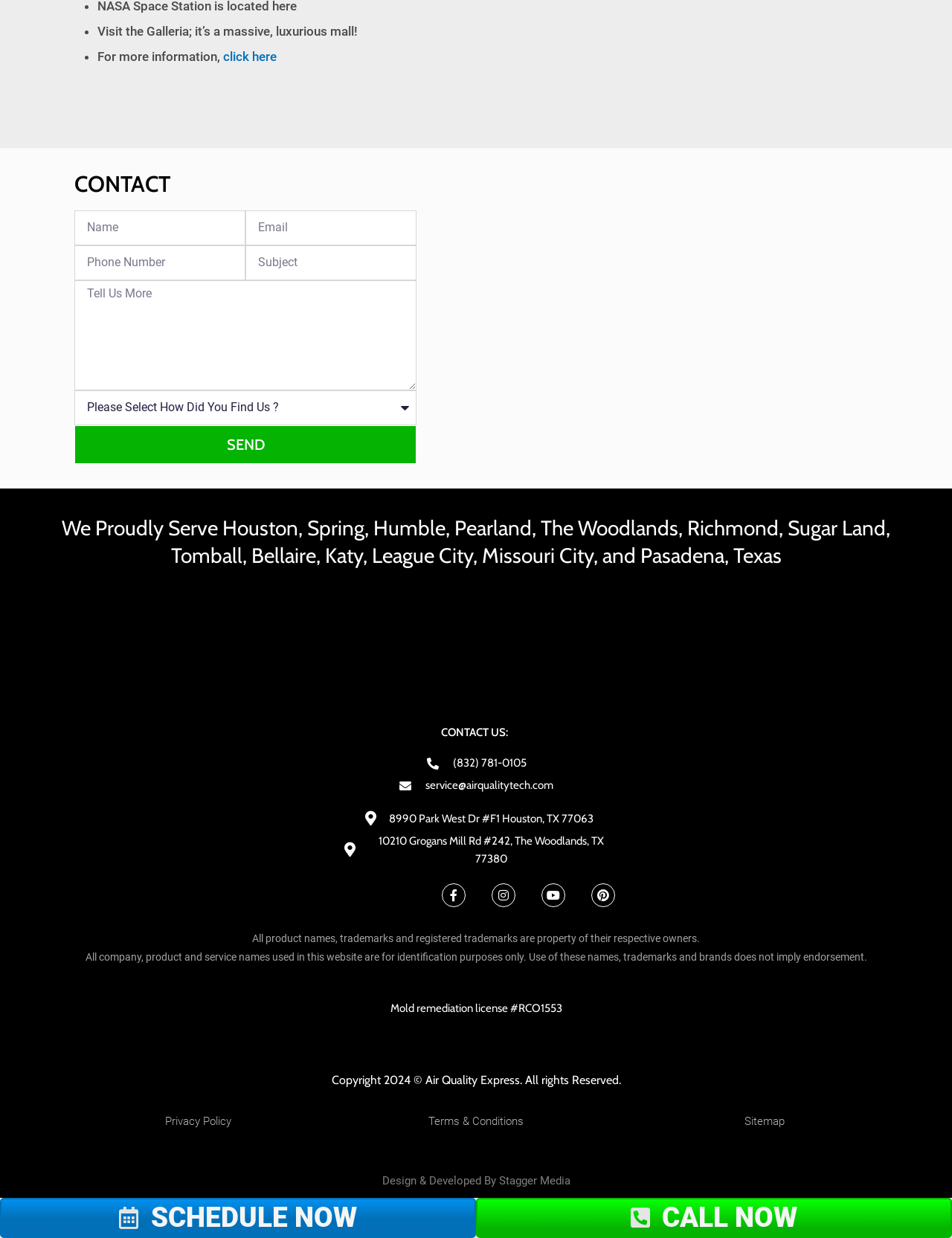Locate the bounding box coordinates of the element you need to click to accomplish the task described by this instruction: "Enter your full name".

[0.078, 0.17, 0.258, 0.198]